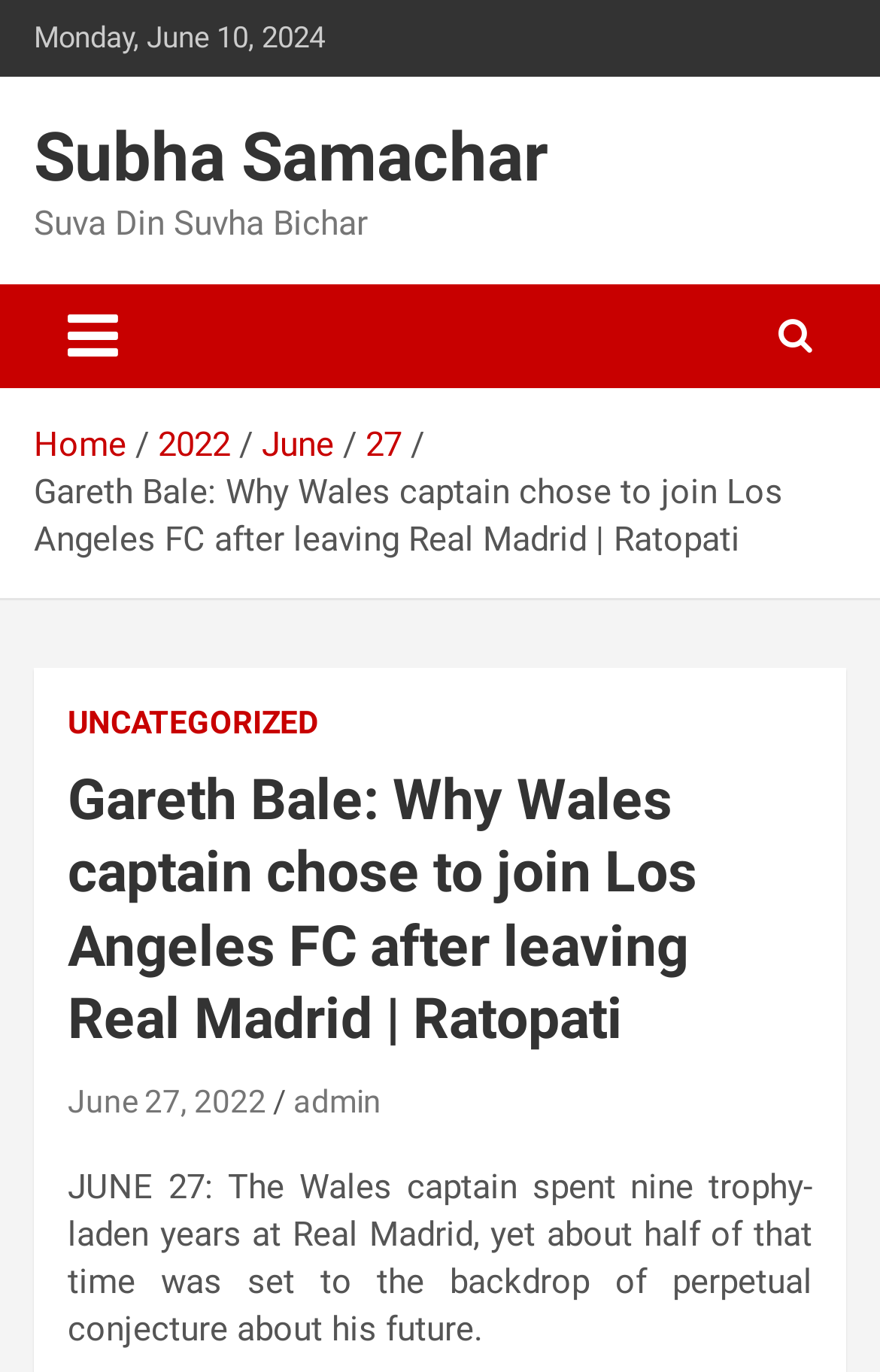Who is the author of the article?
Craft a detailed and extensive response to the question.

I found the author of the article by looking at the section below the article title, where it says 'admin'. This is likely the username or identifier of the author who wrote the article.